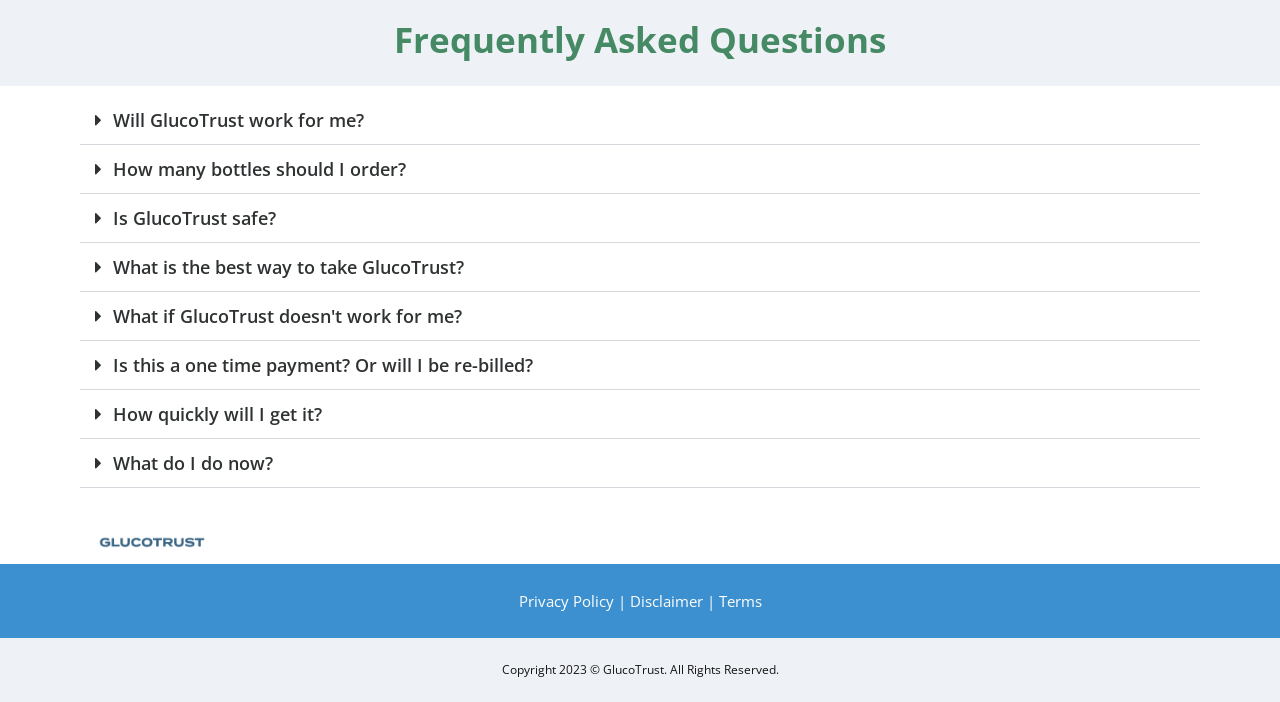Can you find the bounding box coordinates for the element that needs to be clicked to execute this instruction: "Click on 'Will GlucoTrust work for me?'"? The coordinates should be given as four float numbers between 0 and 1, i.e., [left, top, right, bottom].

[0.062, 0.136, 0.938, 0.206]